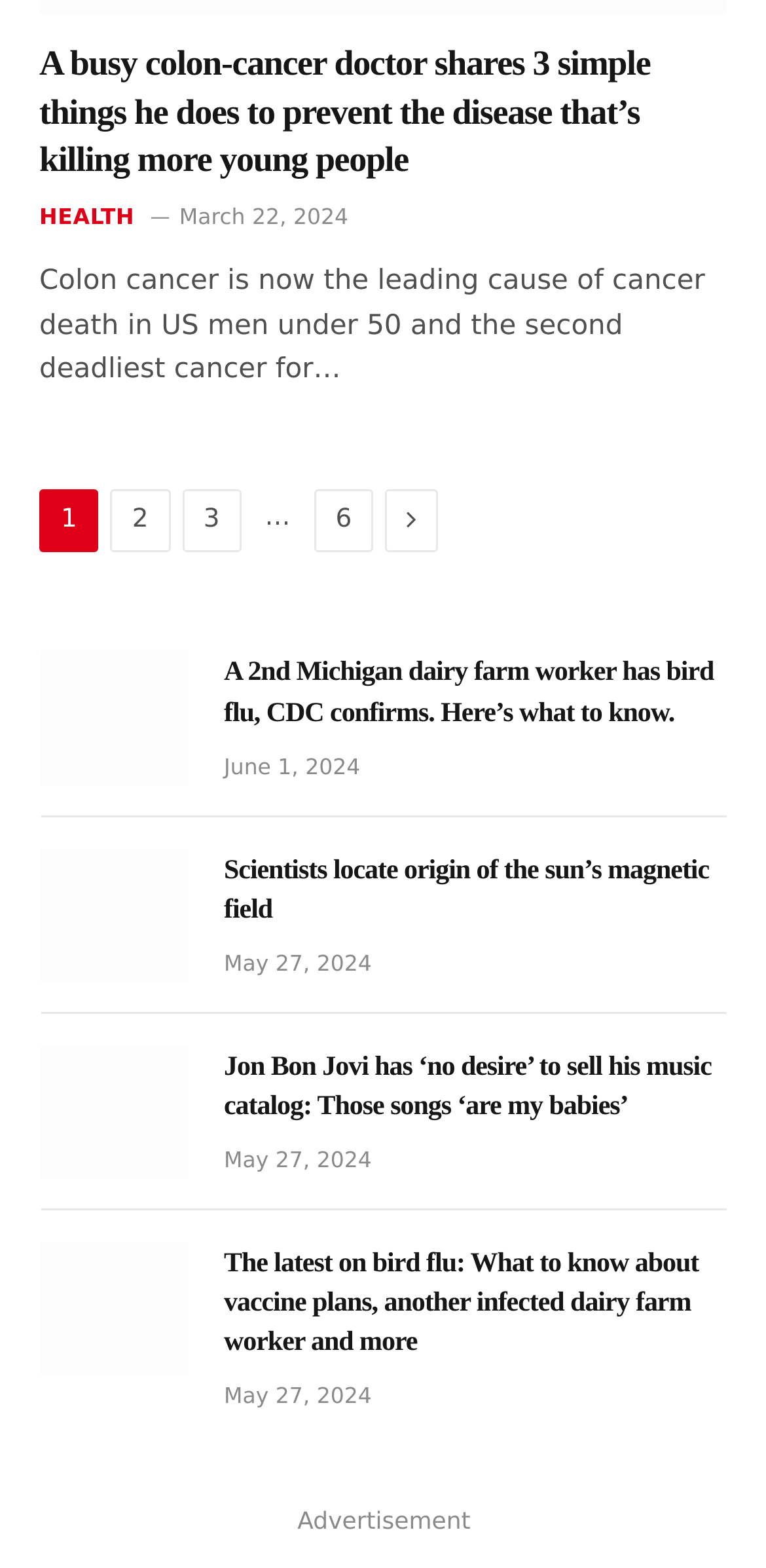Determine the bounding box coordinates of the clickable region to carry out the instruction: "Click on the HEALTH link".

[0.051, 0.129, 0.176, 0.15]